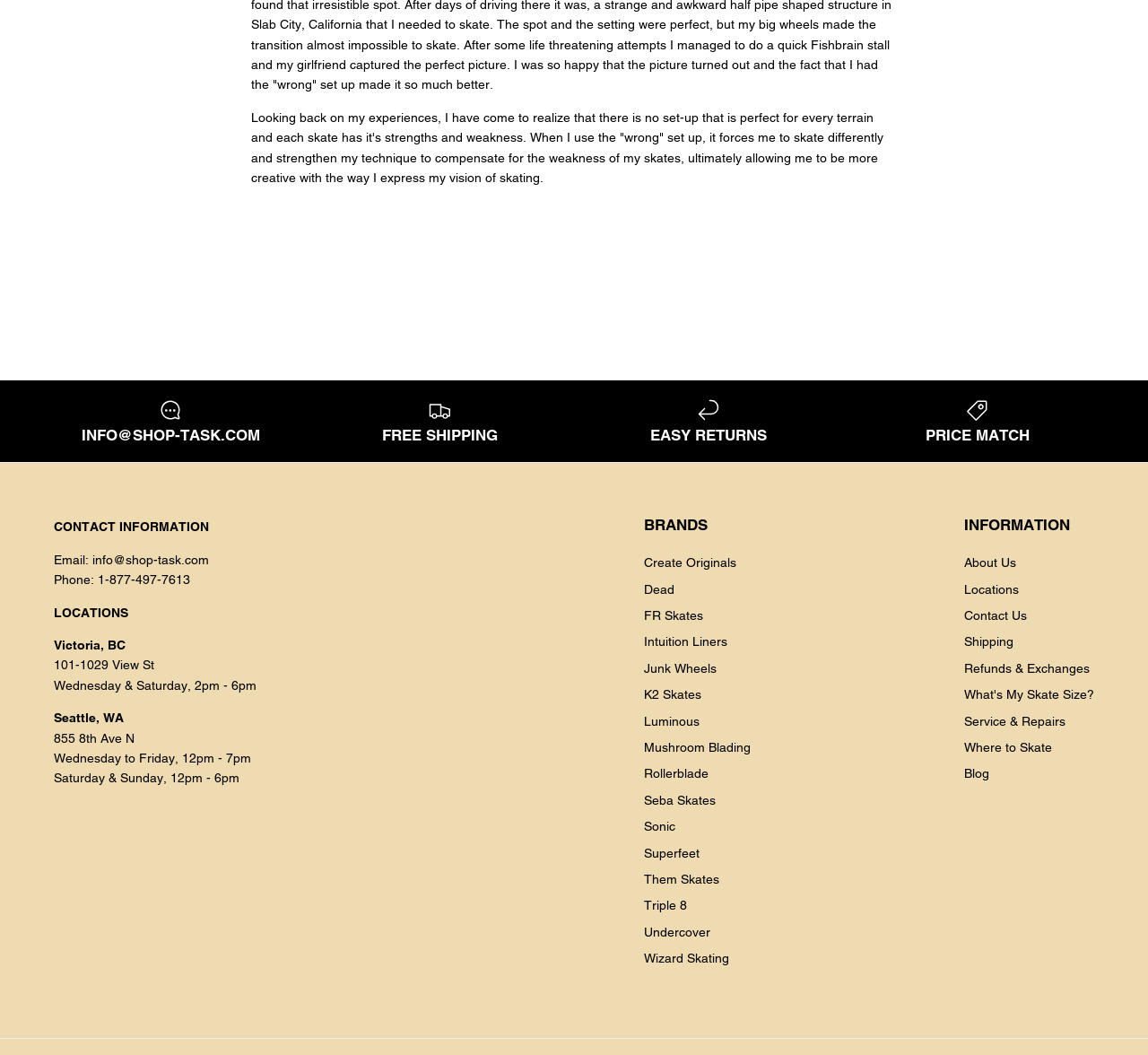Bounding box coordinates are specified in the format (top-left x, top-left y, bottom-right x, bottom-right y). All values are floating point numbers bounded between 0 and 1. Please provide the bounding box coordinate of the region this sentence describes: Create Originals

[0.561, 0.527, 0.641, 0.54]